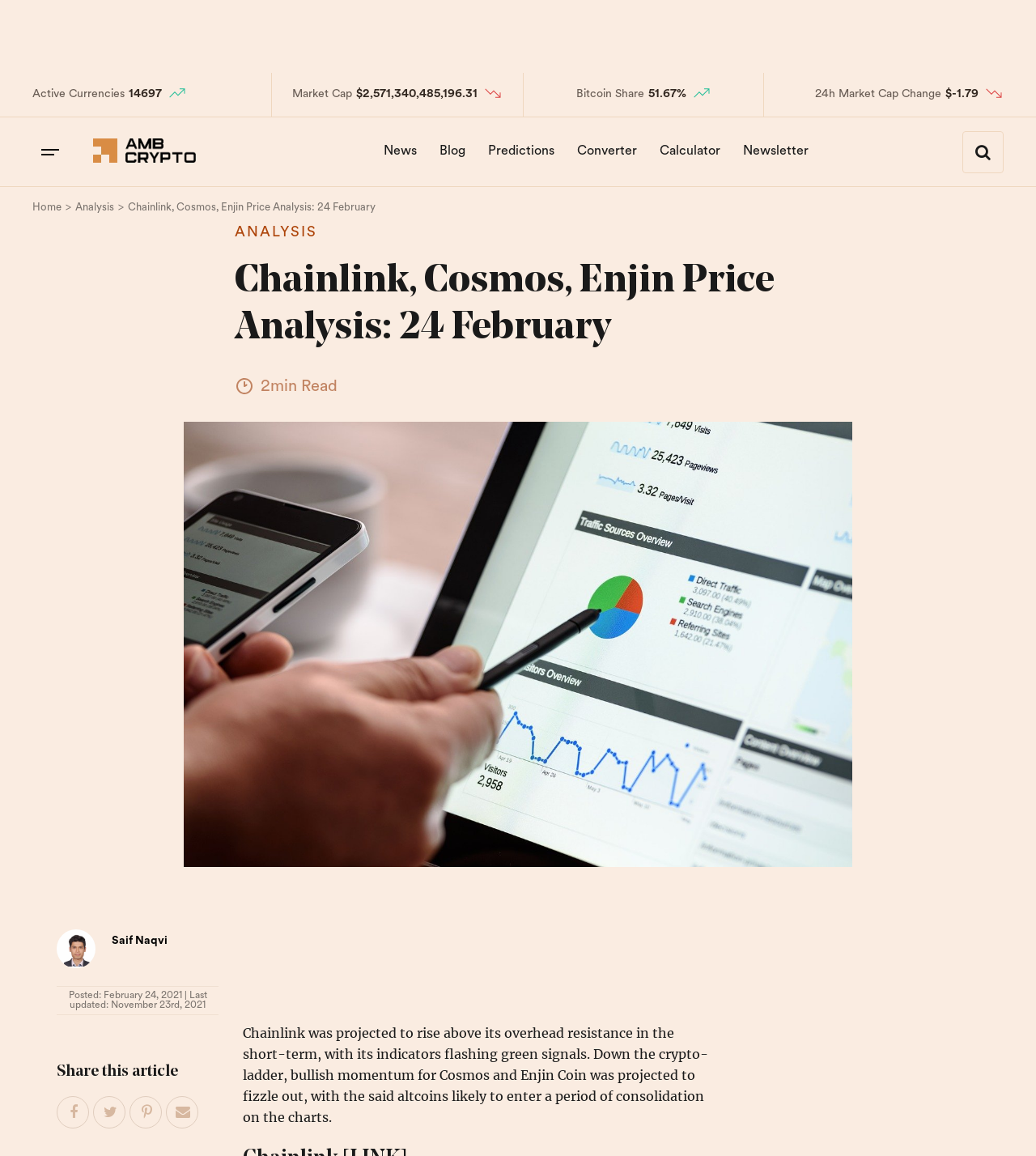Respond with a single word or phrase to the following question: What is the 24-hour market cap change?

-$1.79